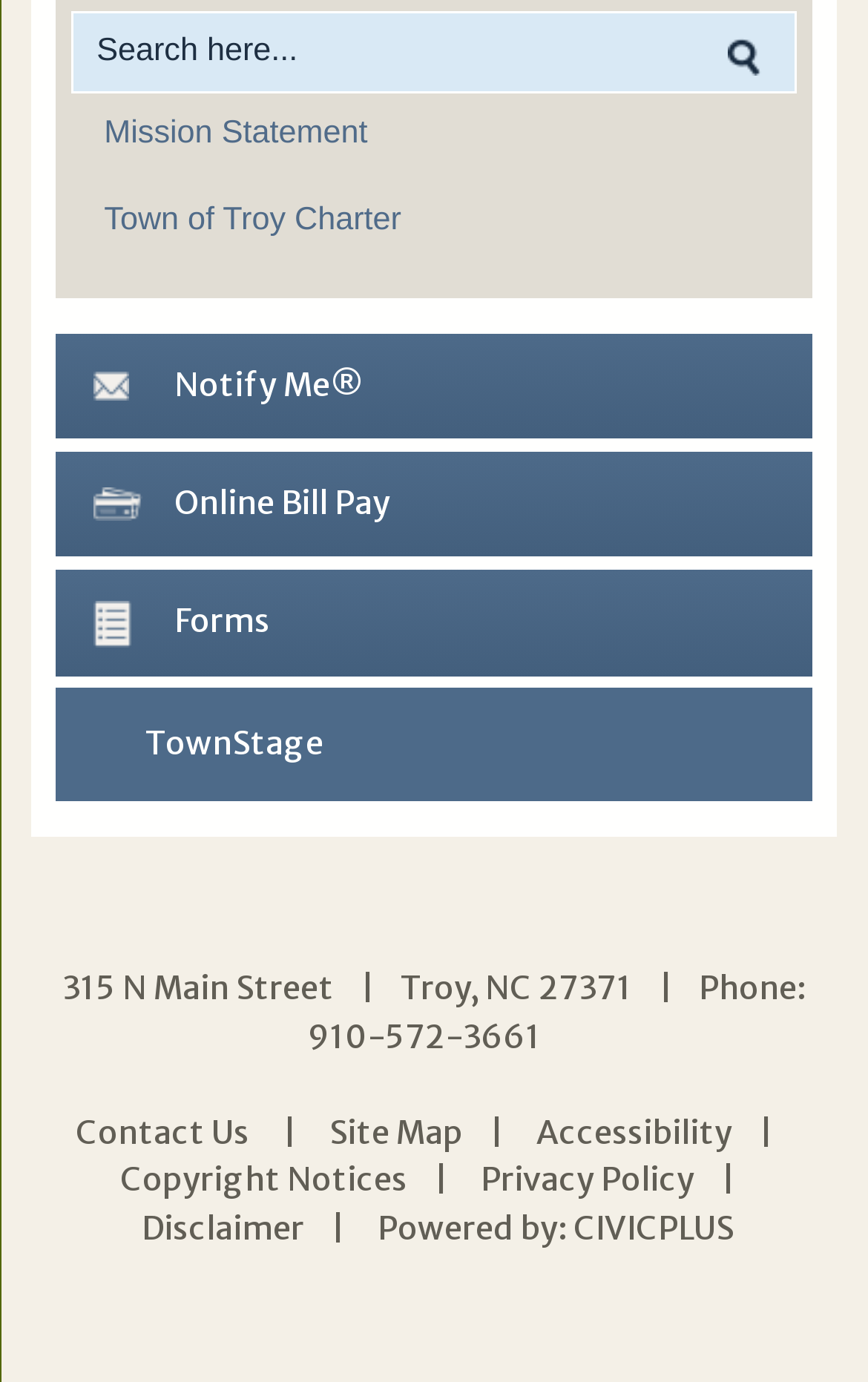Can you show the bounding box coordinates of the region to click on to complete the task described in the instruction: "View Mission Statement"?

[0.083, 0.067, 0.917, 0.13]